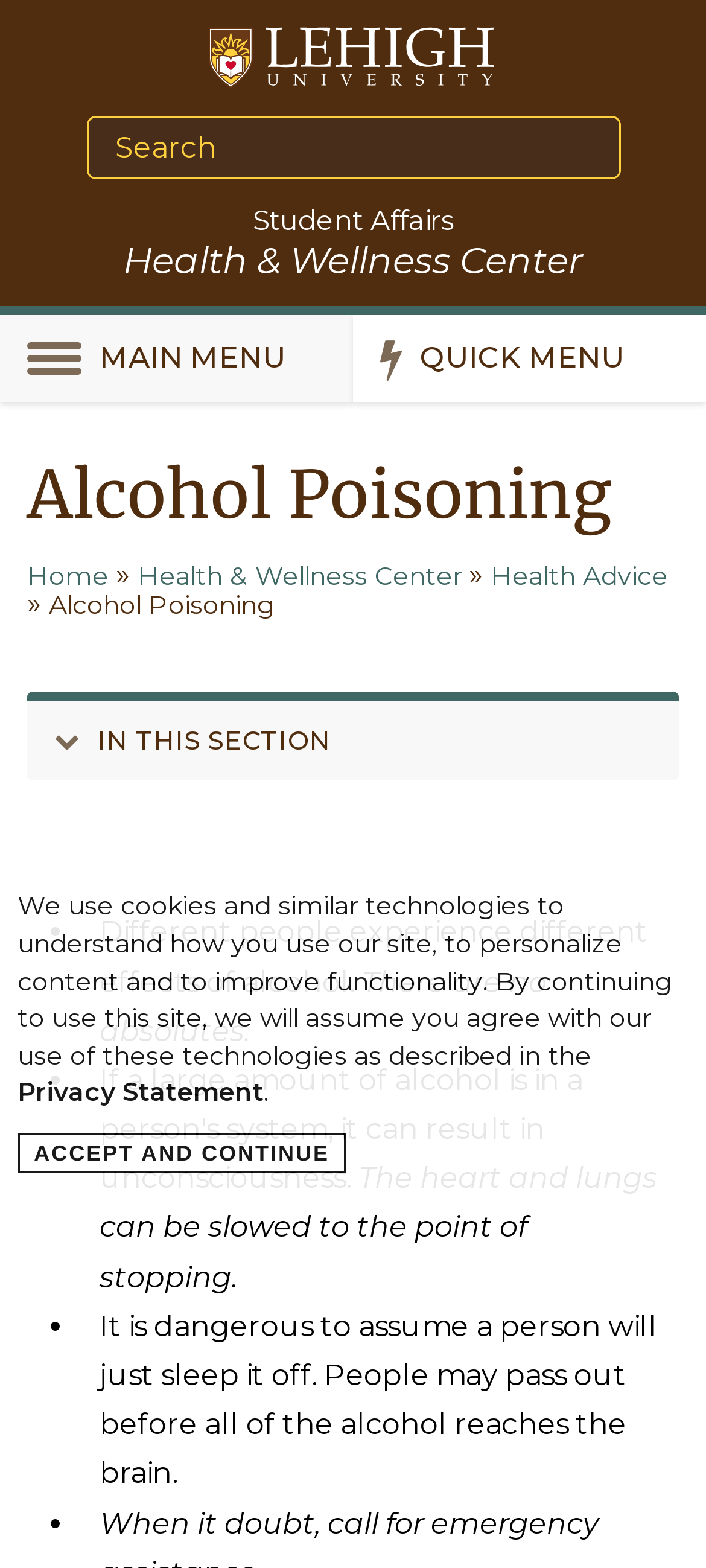How many effects of alcohol are listed?
Ensure your answer is thorough and detailed.

I found the answer by counting the list markers ('•') and their corresponding static text elements, which describe different effects of alcohol, such as slowing down the heart and lungs, and passing out before all of the alcohol reaches the brain.